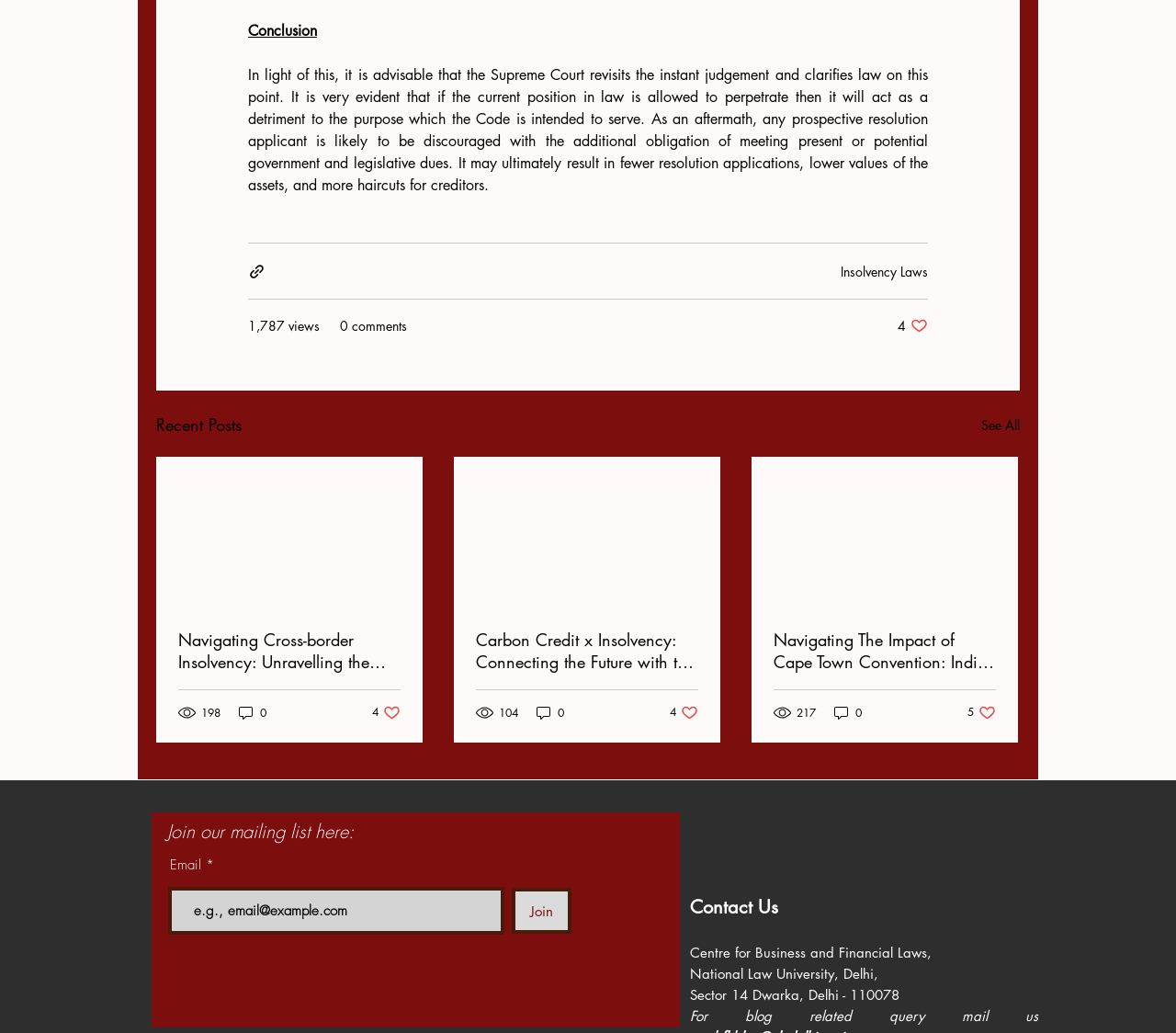Please respond to the question using a single word or phrase:
What is the purpose of the textbox?

Enter Email